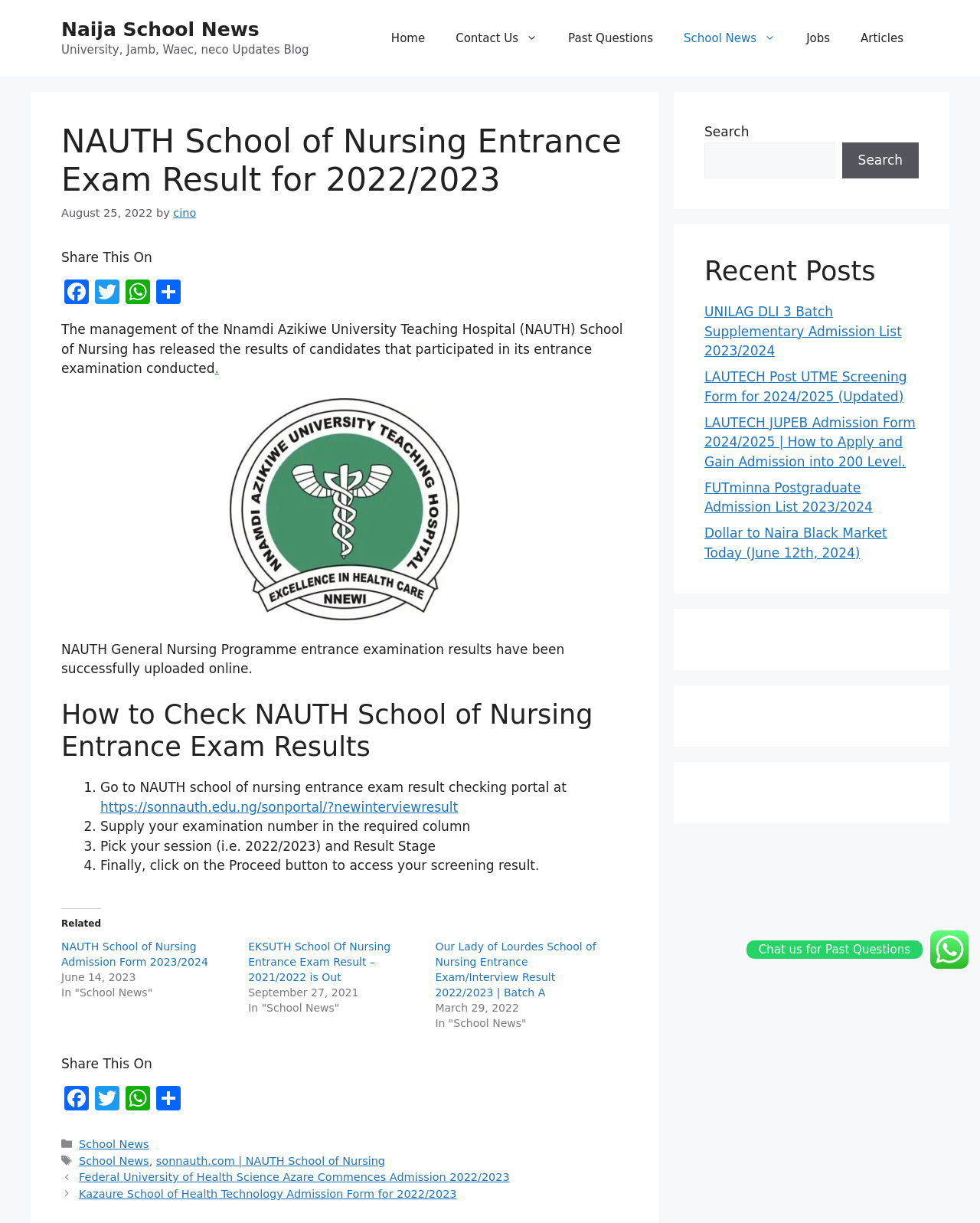Find and specify the bounding box coordinates that correspond to the clickable region for the instruction: "Share this on Facebook".

[0.062, 0.229, 0.094, 0.252]